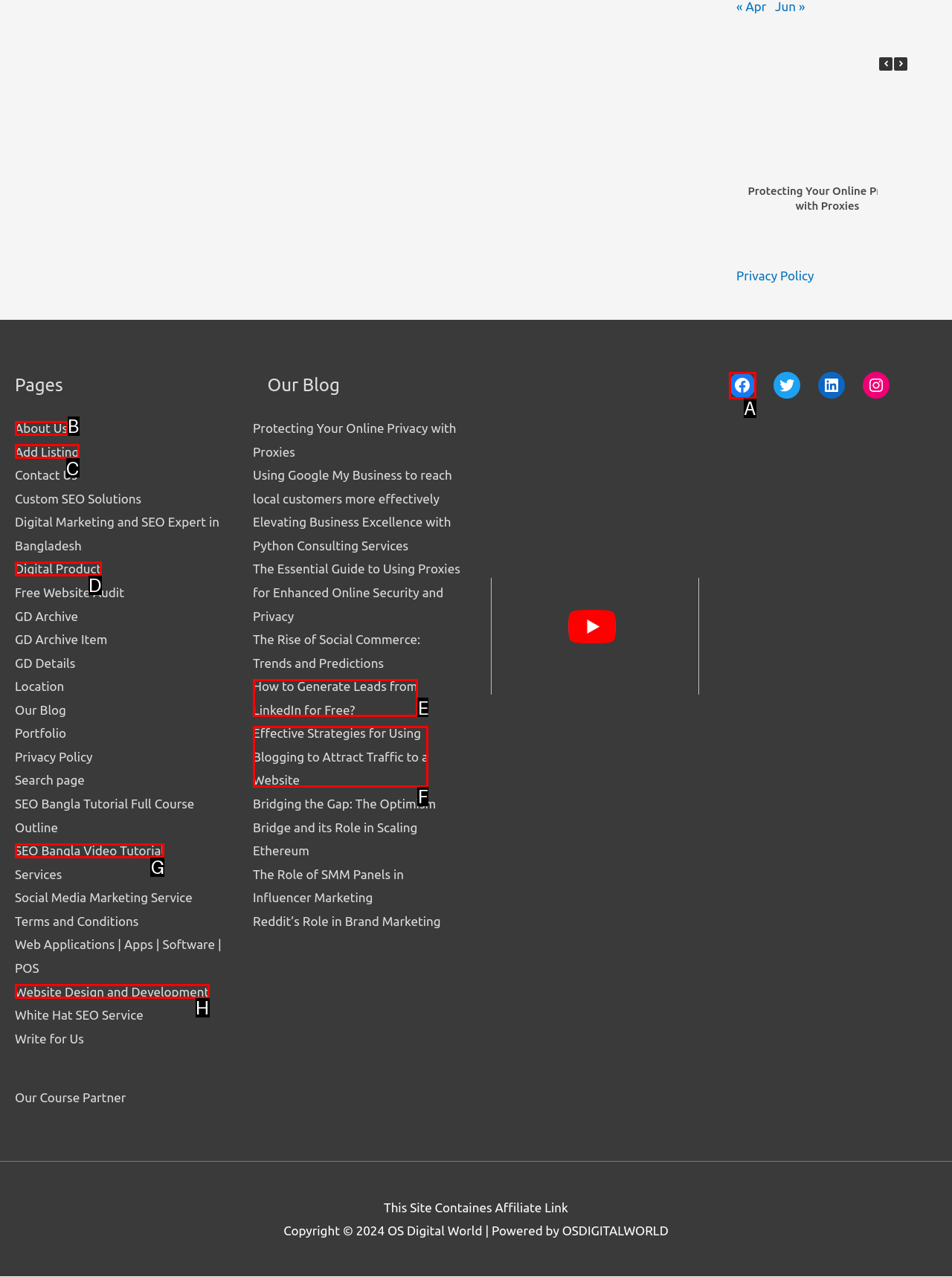Using the element description: Add Listing, select the HTML element that matches best. Answer with the letter of your choice.

C